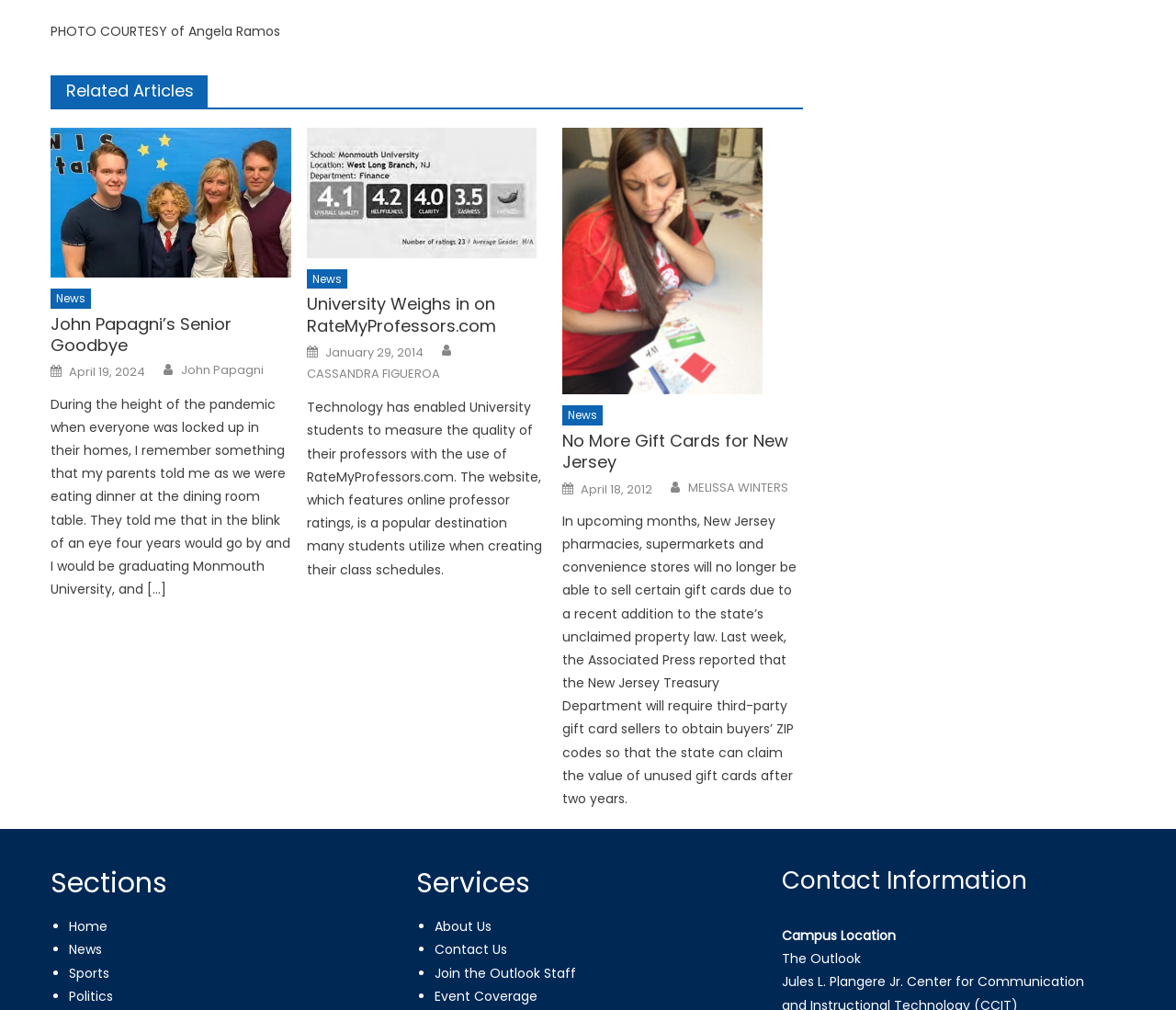Determine the bounding box coordinates for the clickable element required to fulfill the instruction: "Go to 'News' section". Provide the coordinates as four float numbers between 0 and 1, i.e., [left, top, right, bottom].

[0.043, 0.286, 0.078, 0.305]